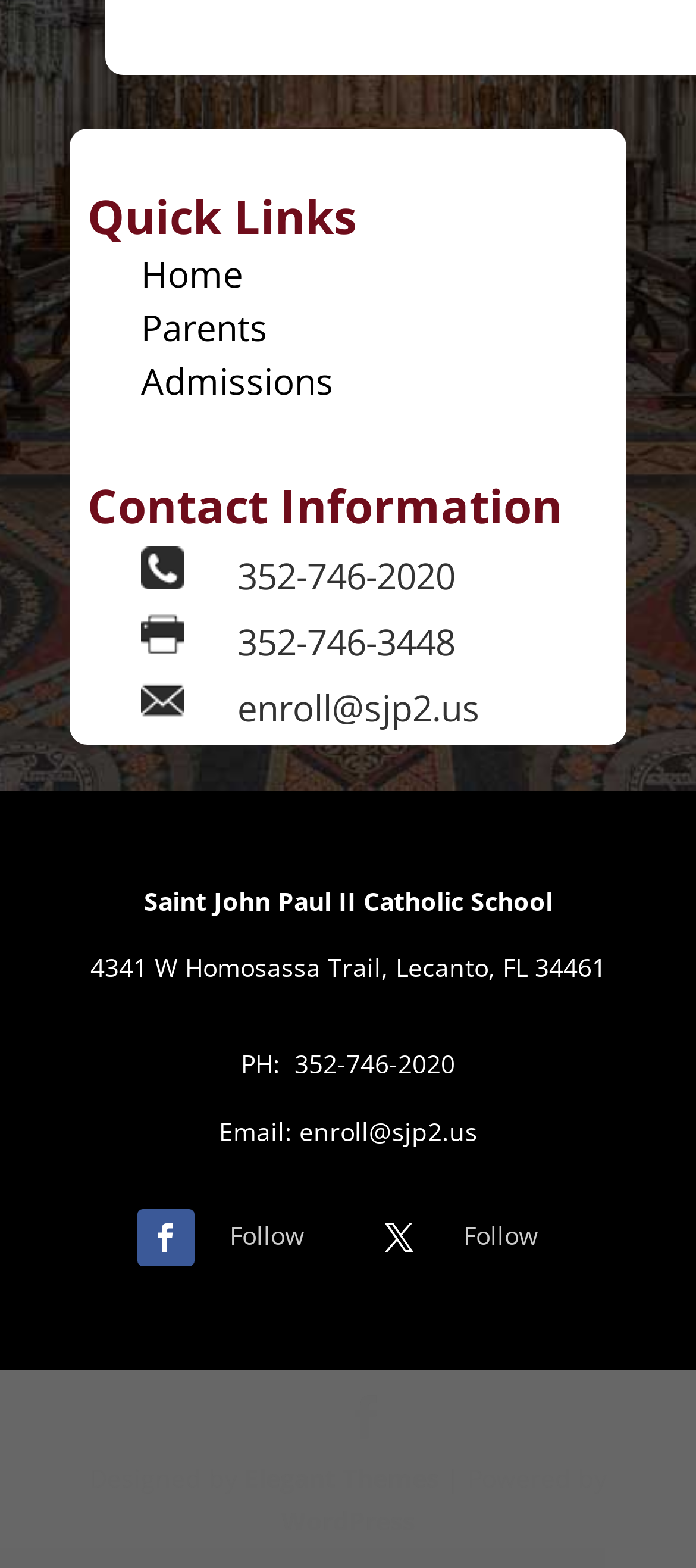Pinpoint the bounding box coordinates of the element you need to click to execute the following instruction: "Click on Home". The bounding box should be represented by four float numbers between 0 and 1, in the format [left, top, right, bottom].

[0.126, 0.163, 0.874, 0.198]